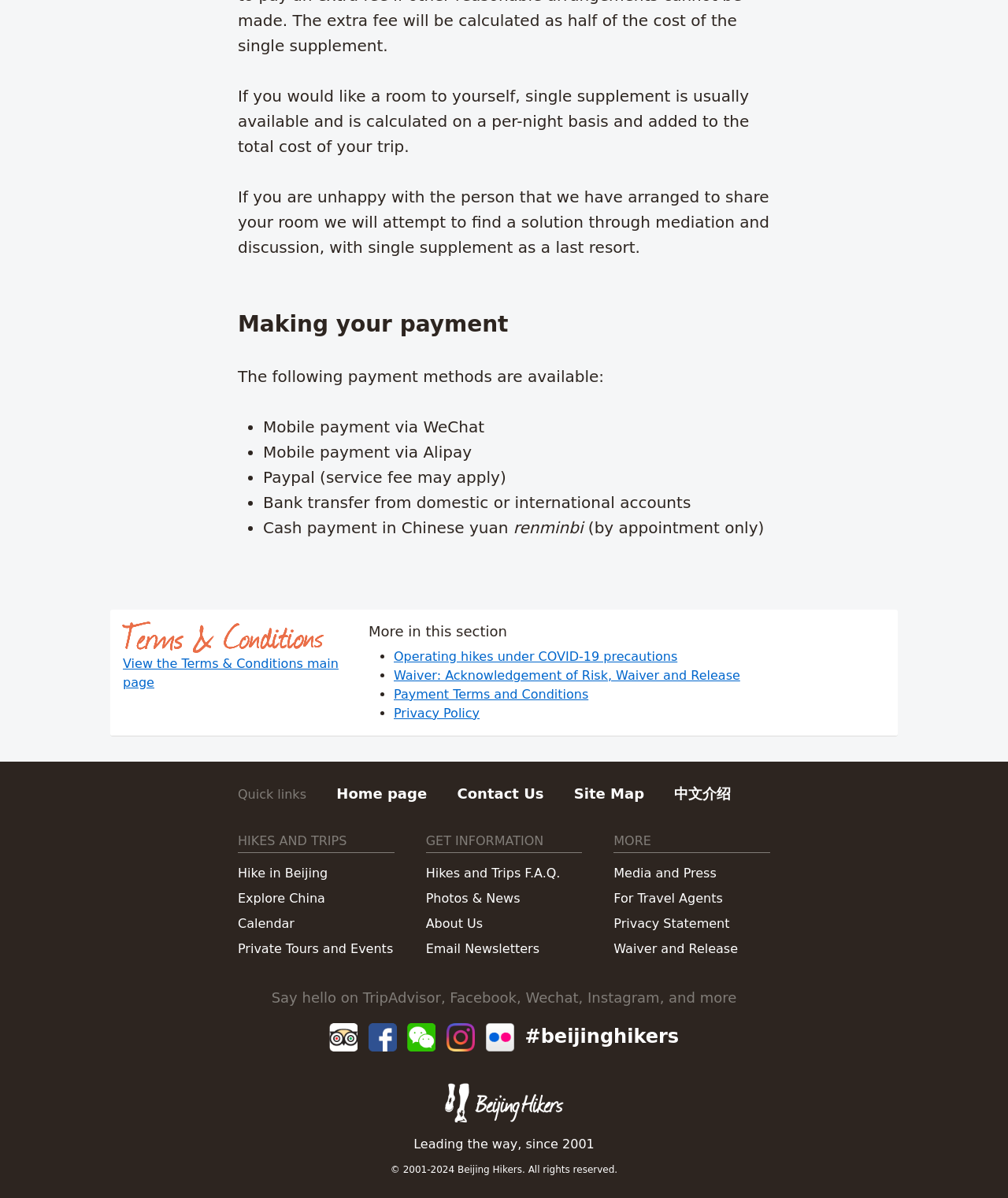Using the given element description, provide the bounding box coordinates (top-left x, top-left y, bottom-right x, bottom-right y) for the corresponding UI element in the screenshot: For Travel Agents

[0.609, 0.741, 0.717, 0.759]